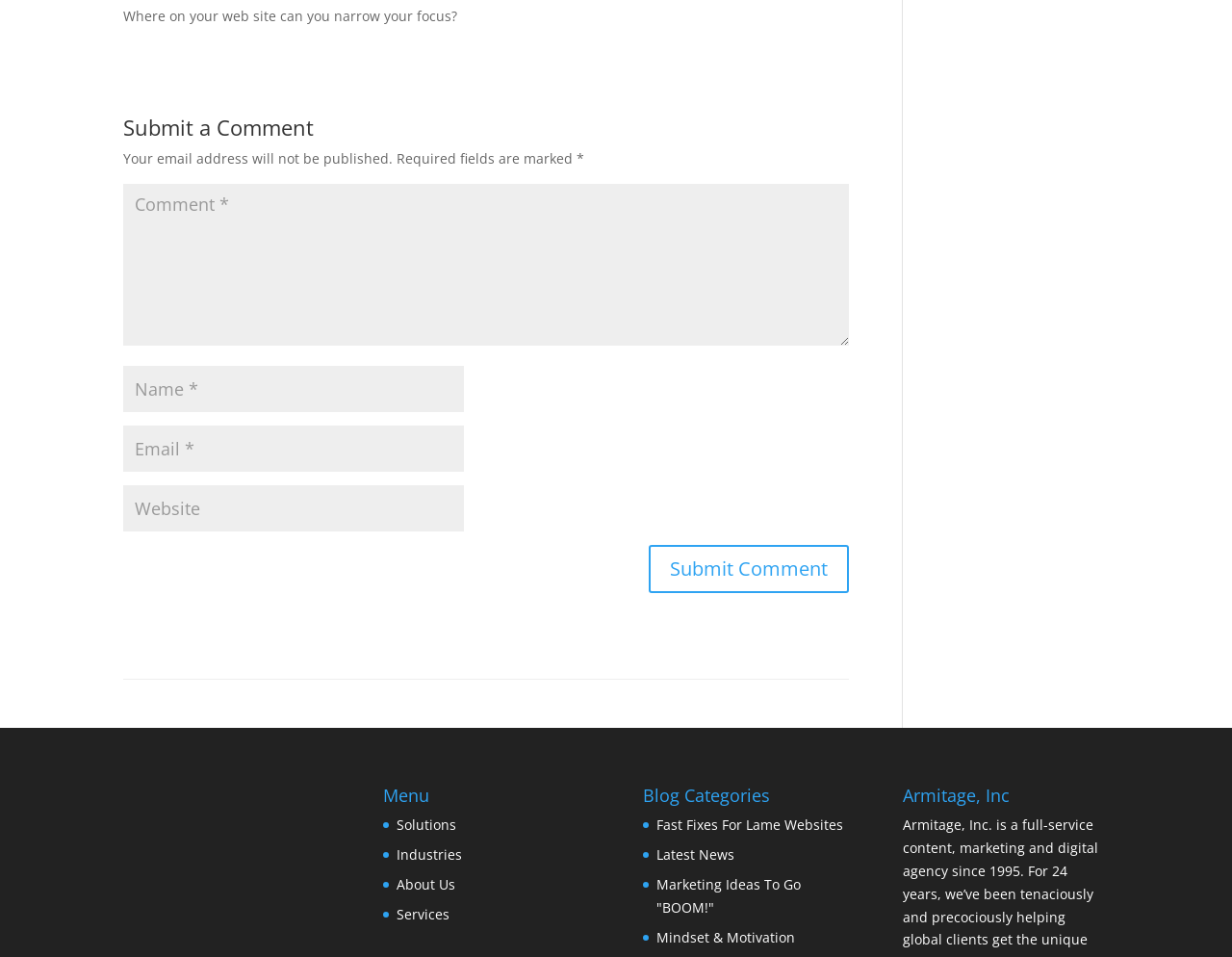How many links are there under 'Menu'?
Please look at the screenshot and answer in one word or a short phrase.

4